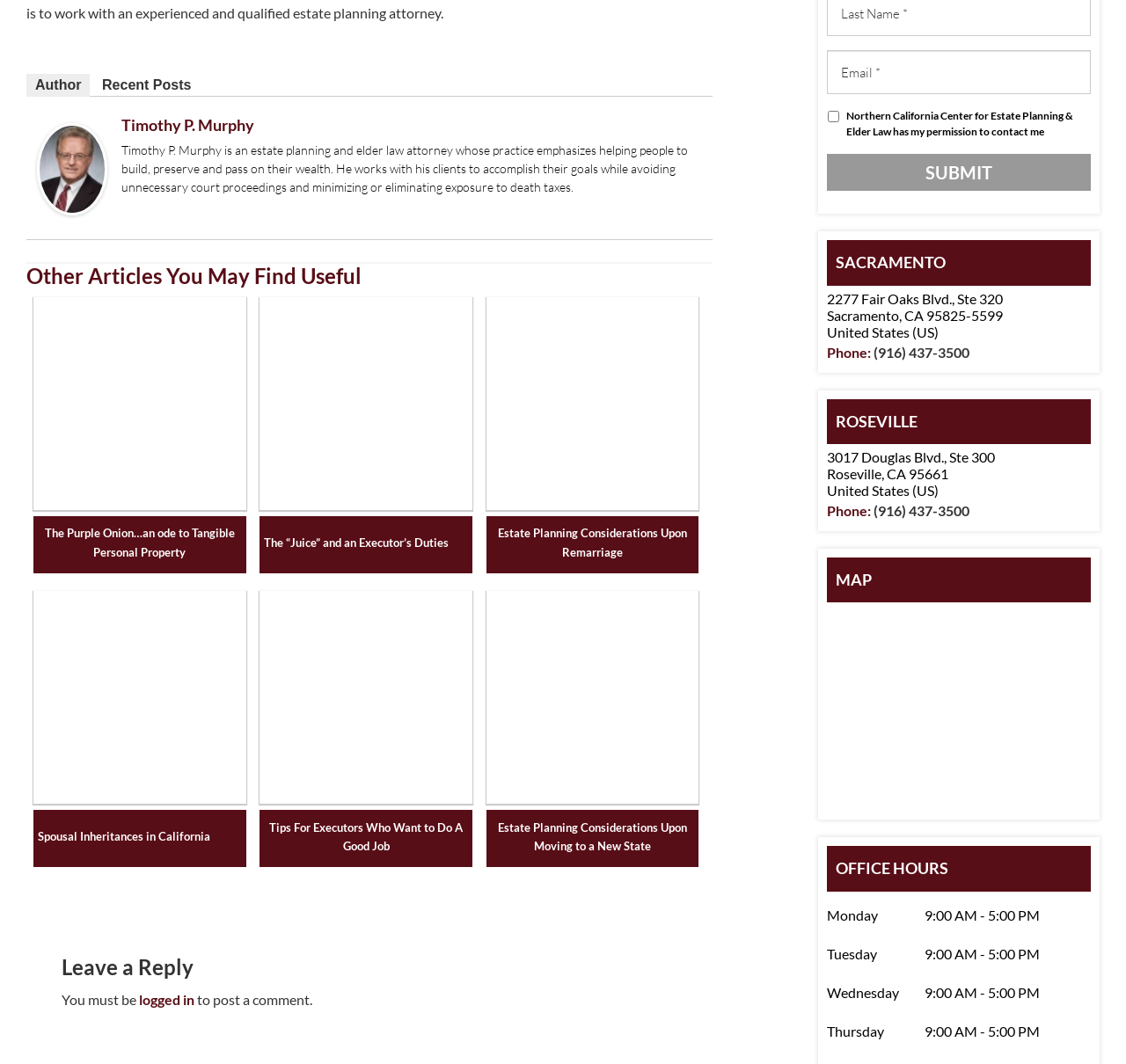Pinpoint the bounding box coordinates of the area that must be clicked to complete this instruction: "Call the Sacramento office".

[0.776, 0.323, 0.861, 0.338]